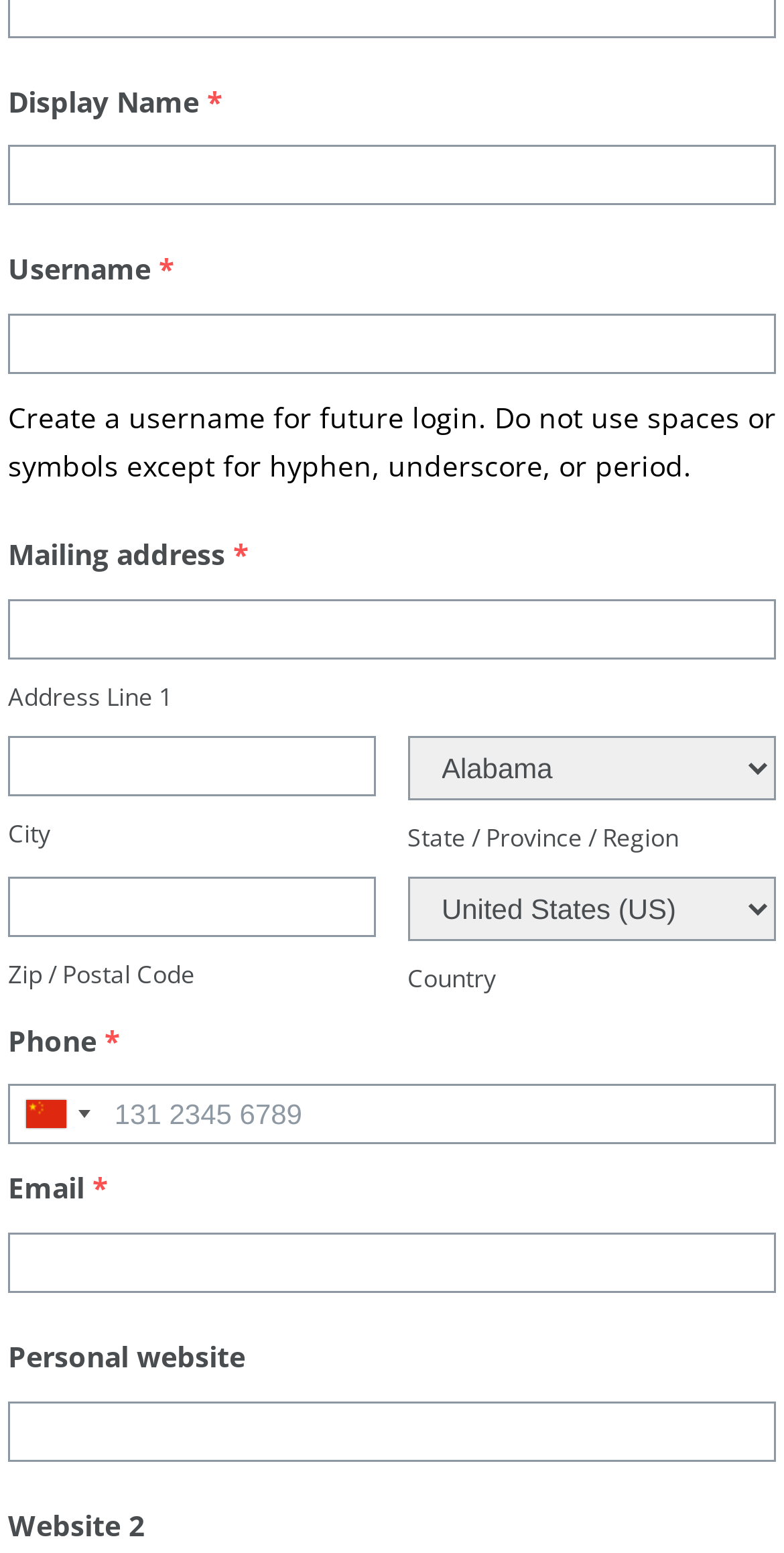Provide a short answer to the following question with just one word or phrase: How many text fields are there for the mailing address?

2